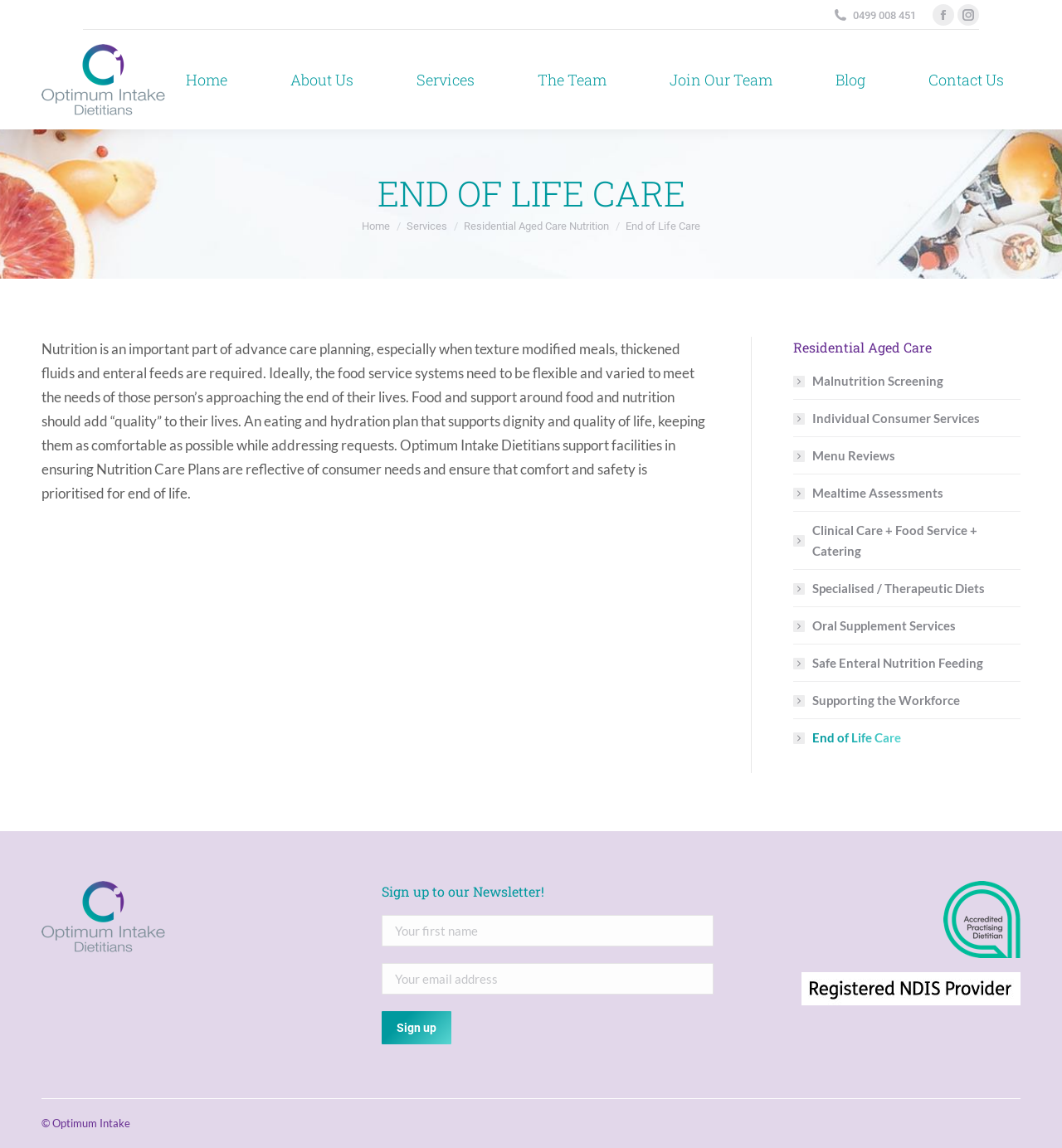For the element described, predict the bounding box coordinates as (top-left x, top-left y, bottom-right x, bottom-right y). All values should be between 0 and 1. Element description: Go to Top

[0.961, 0.889, 0.992, 0.918]